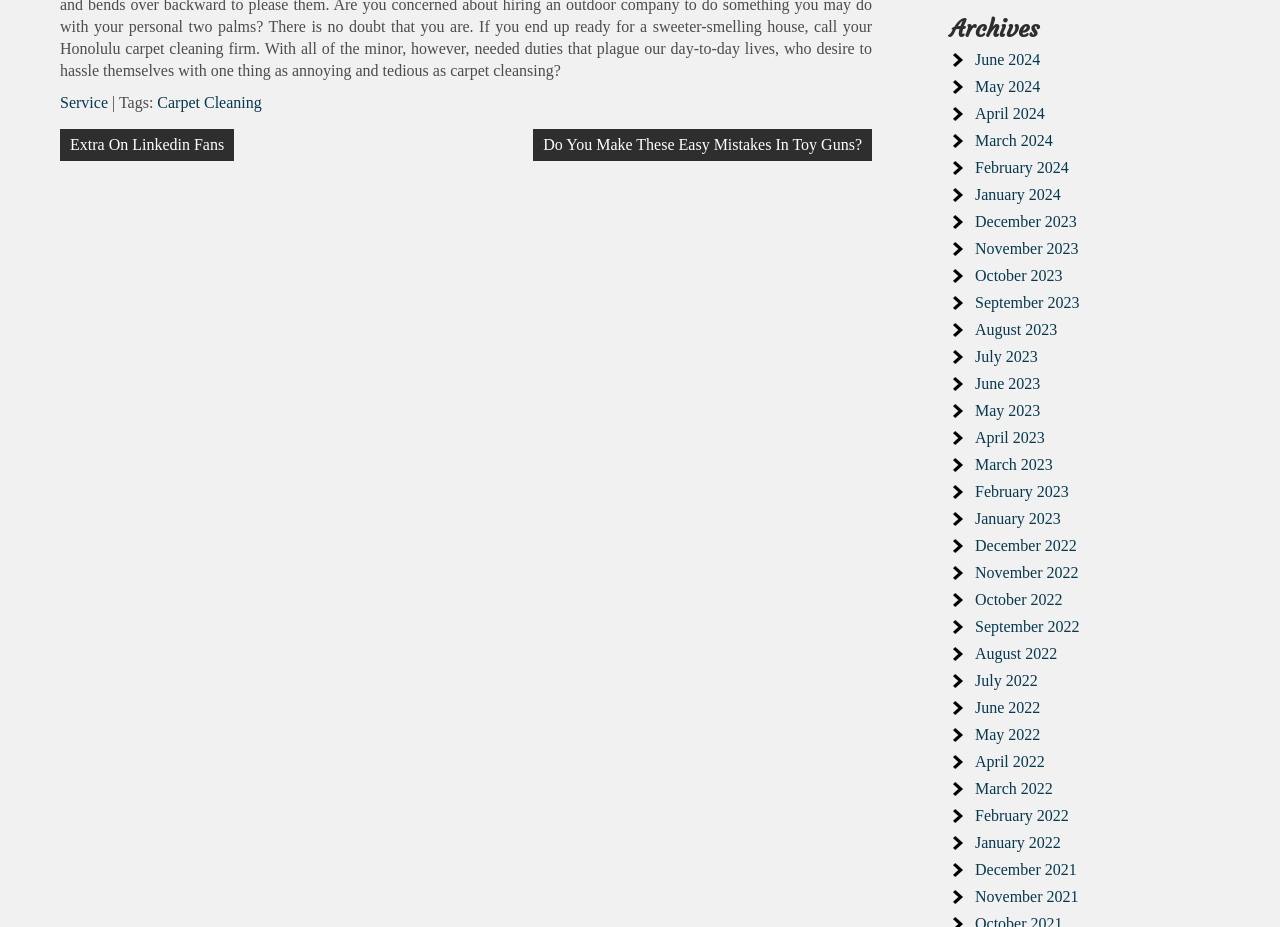Based on the description "November 2022", find the bounding box of the specified UI element.

[0.762, 0.608, 0.843, 0.627]